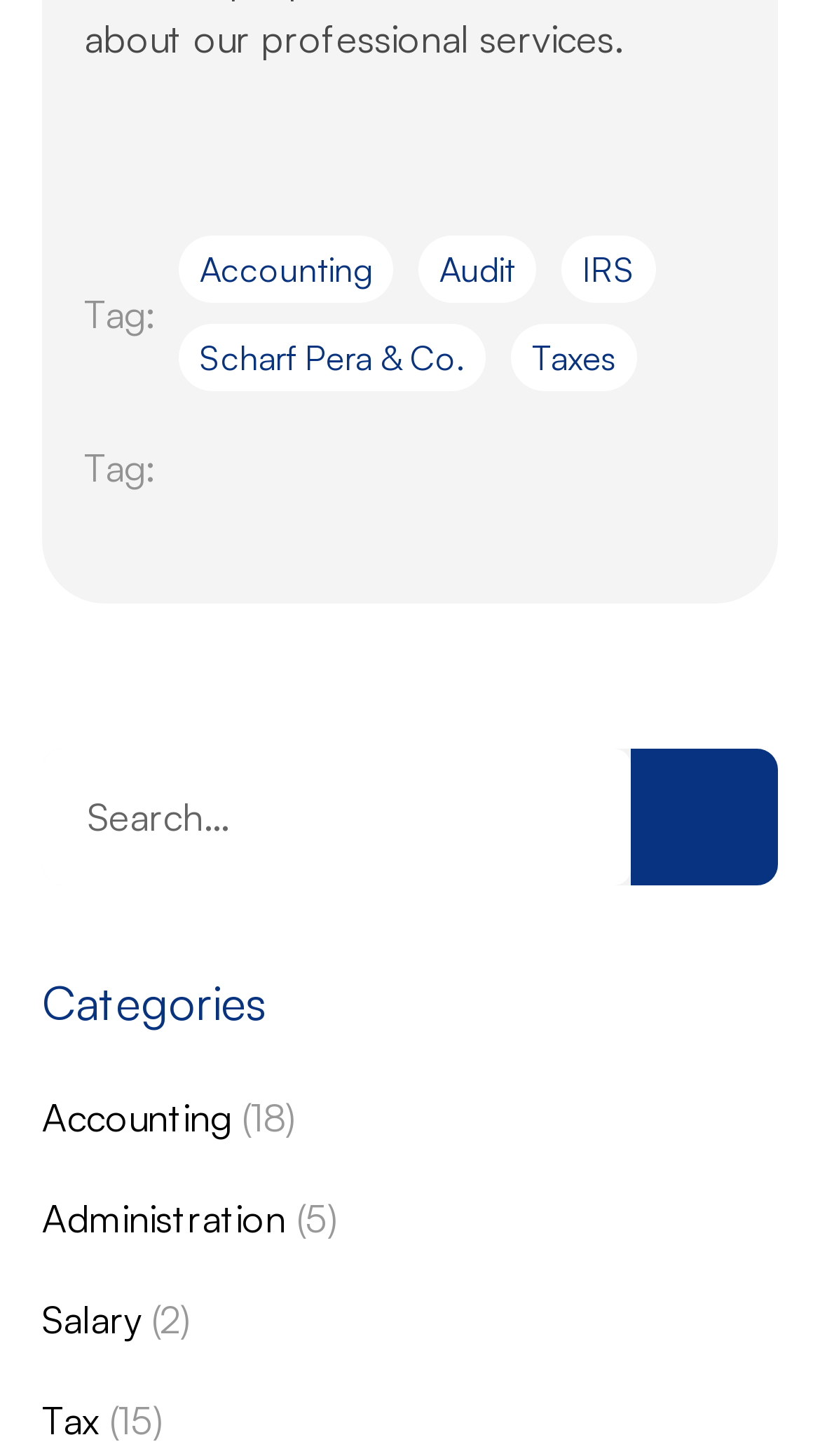Determine the bounding box for the UI element as described: "Audit". The coordinates should be represented as four float numbers between 0 and 1, formatted as [left, top, right, bottom].

[0.51, 0.162, 0.654, 0.208]